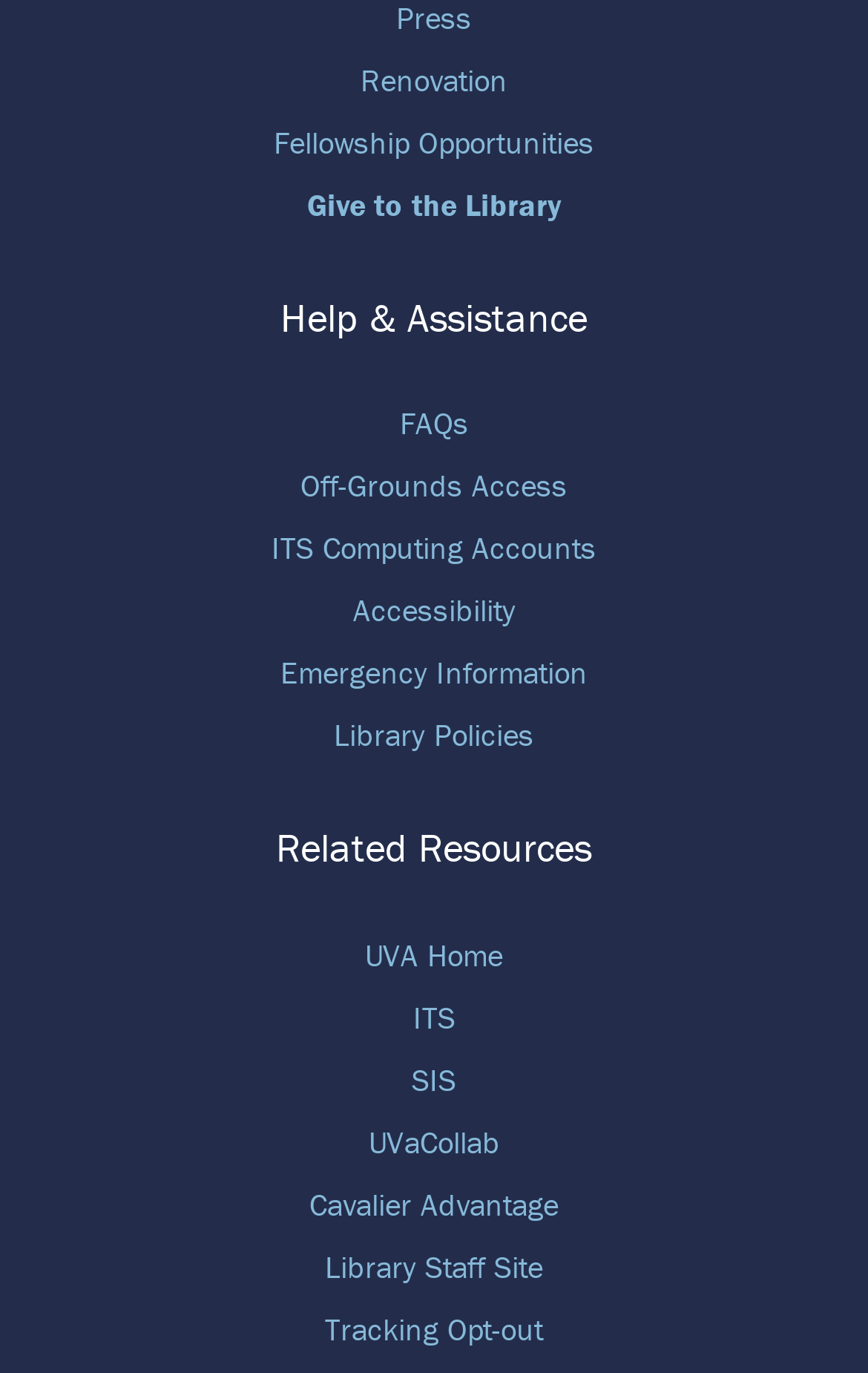Carefully observe the image and respond to the question with a detailed answer:
What is the second link under 'Help & Assistance'?

Under the heading 'Help & Assistance' with ID 64, I found the second link 'Off-Grounds Access' with ID 201.